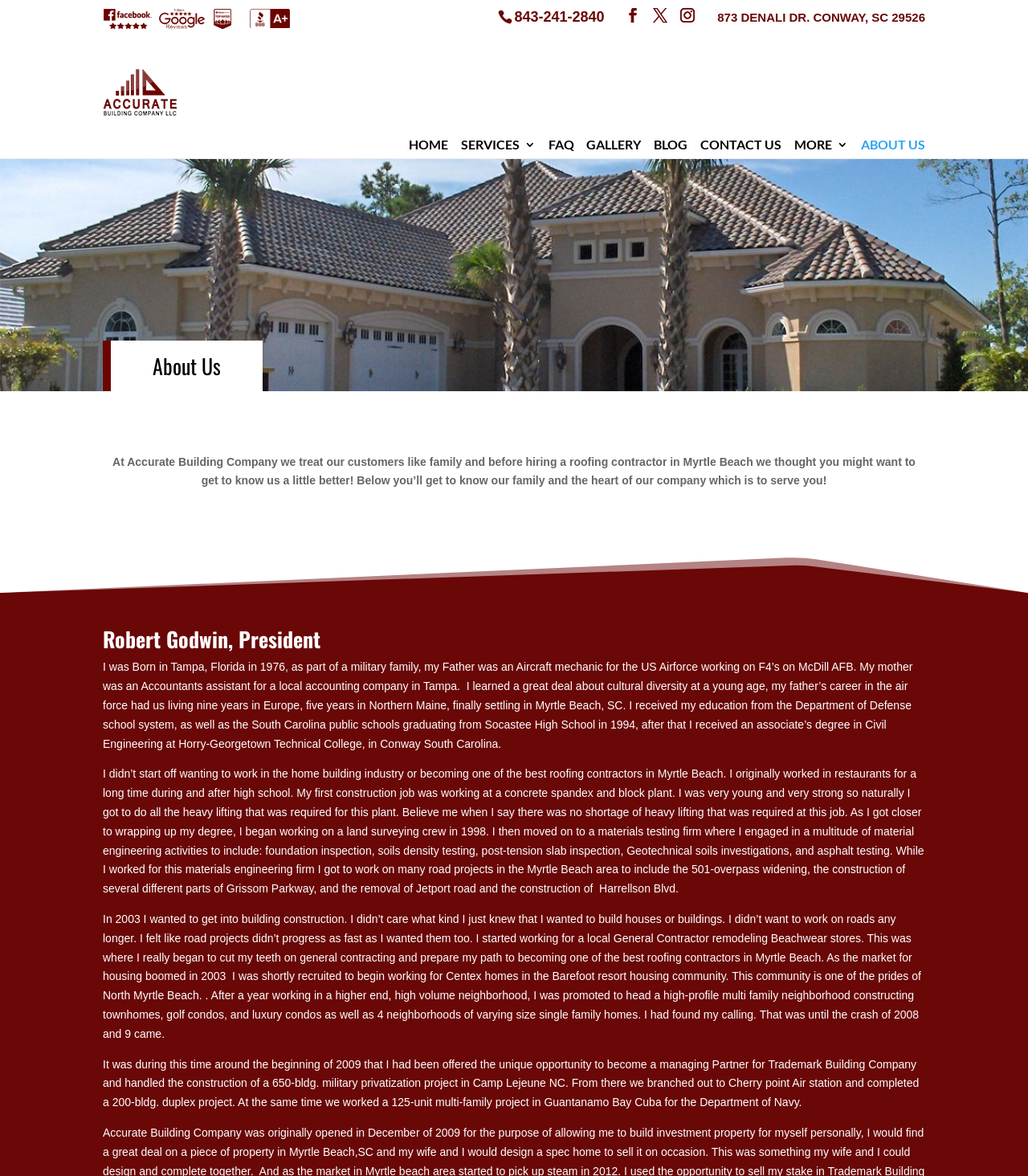Pinpoint the bounding box coordinates of the clickable element needed to complete the instruction: "View publication details". The coordinates should be provided as four float numbers between 0 and 1: [left, top, right, bottom].

None